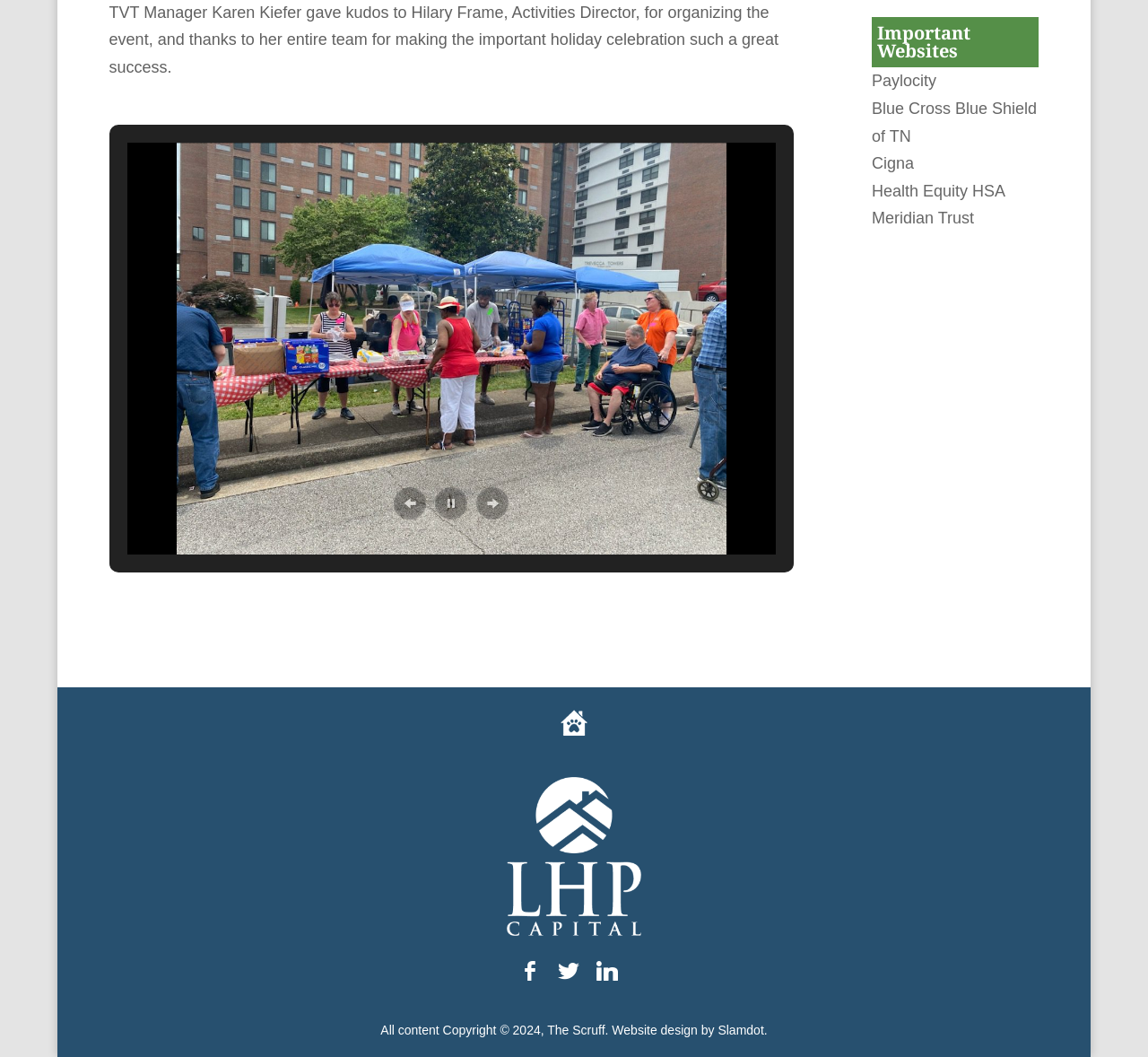Identify the bounding box coordinates for the UI element that matches this description: "aria-label="Pause Slideshow"".

[0.379, 0.461, 0.407, 0.491]